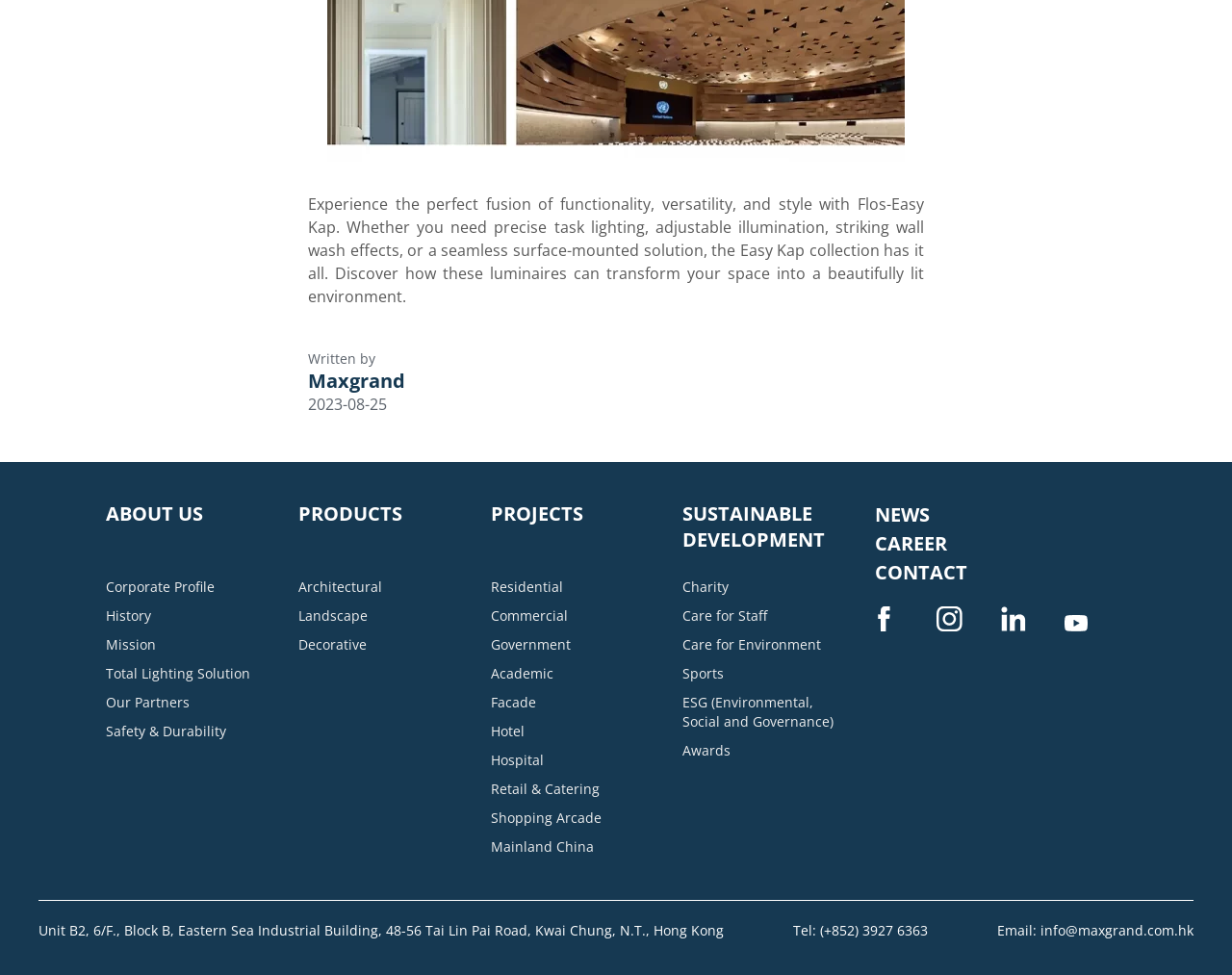What is the name of the author of the article?
Using the image as a reference, give a one-word or short phrase answer.

Maxgrand